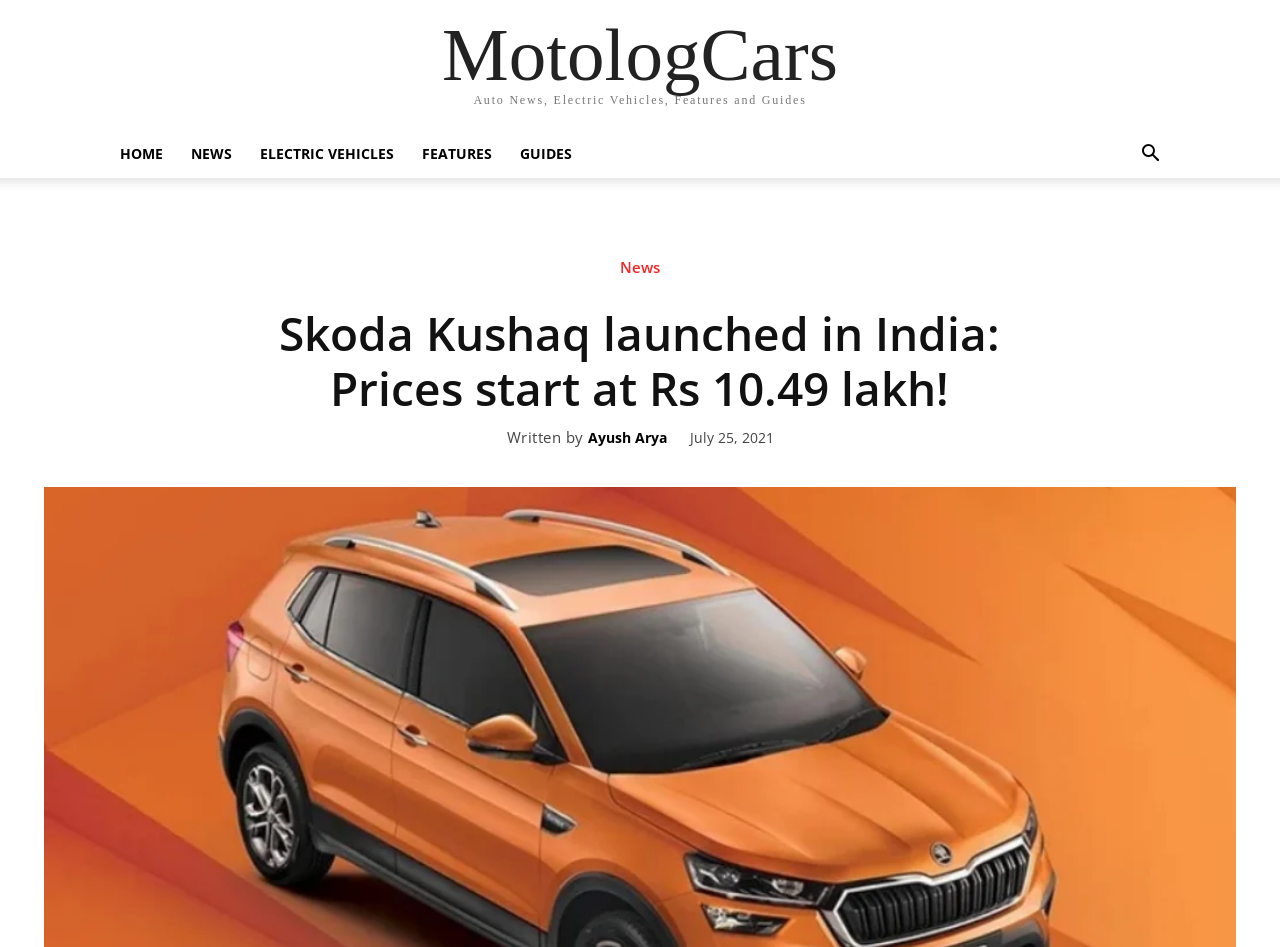Highlight the bounding box coordinates of the region I should click on to meet the following instruction: "check date of publication".

[0.539, 0.452, 0.604, 0.472]